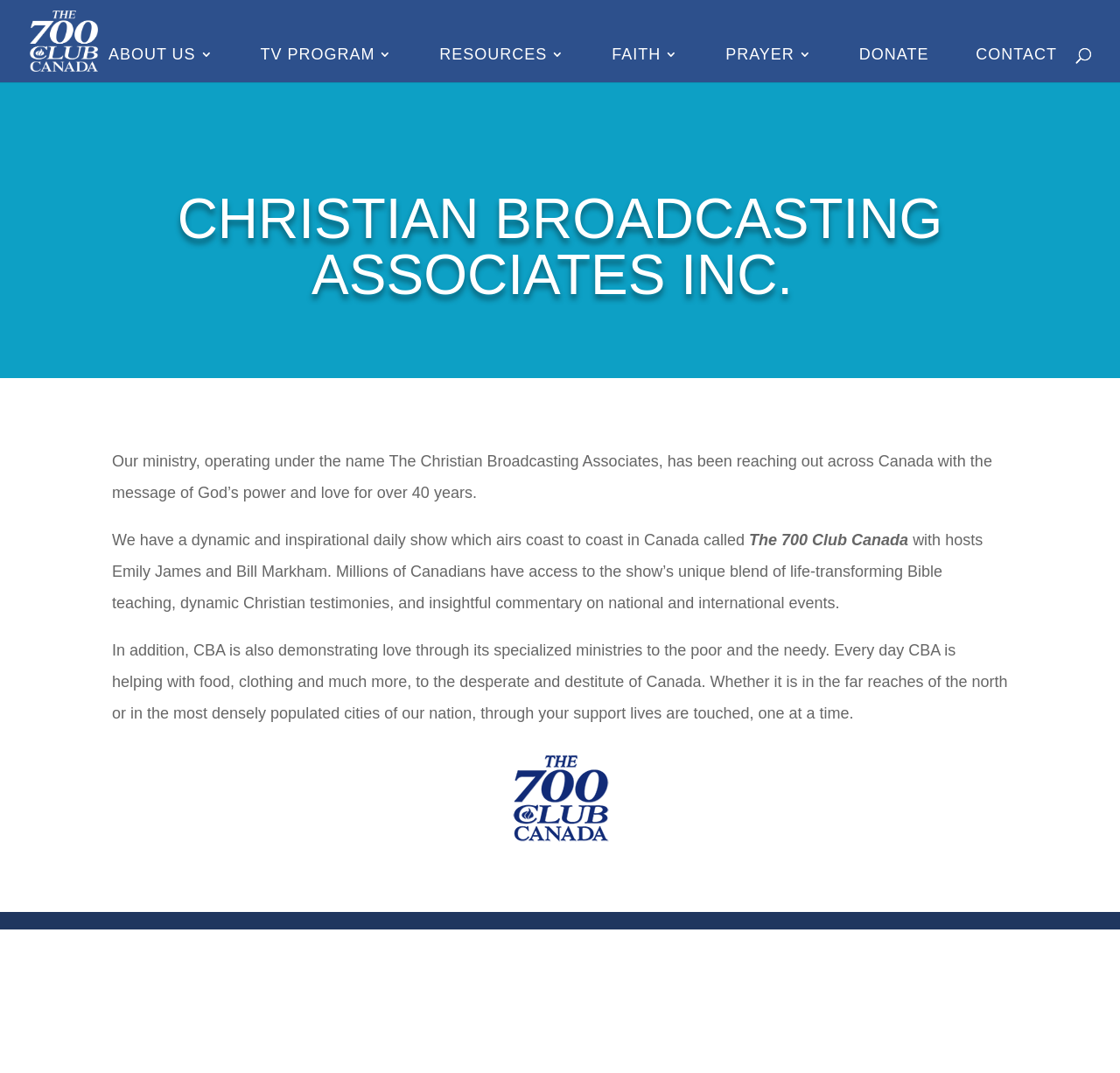Identify the bounding box coordinates for the UI element described as follows: "Donate". Ensure the coordinates are four float numbers between 0 and 1, formatted as [left, top, right, bottom].

[0.767, 0.045, 0.829, 0.077]